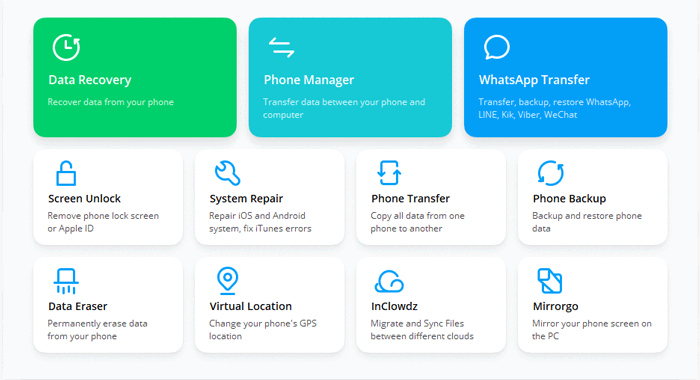Respond to the following question with a brief word or phrase:
What is the purpose of 'System Repair'?

Fix iOS and Android issues